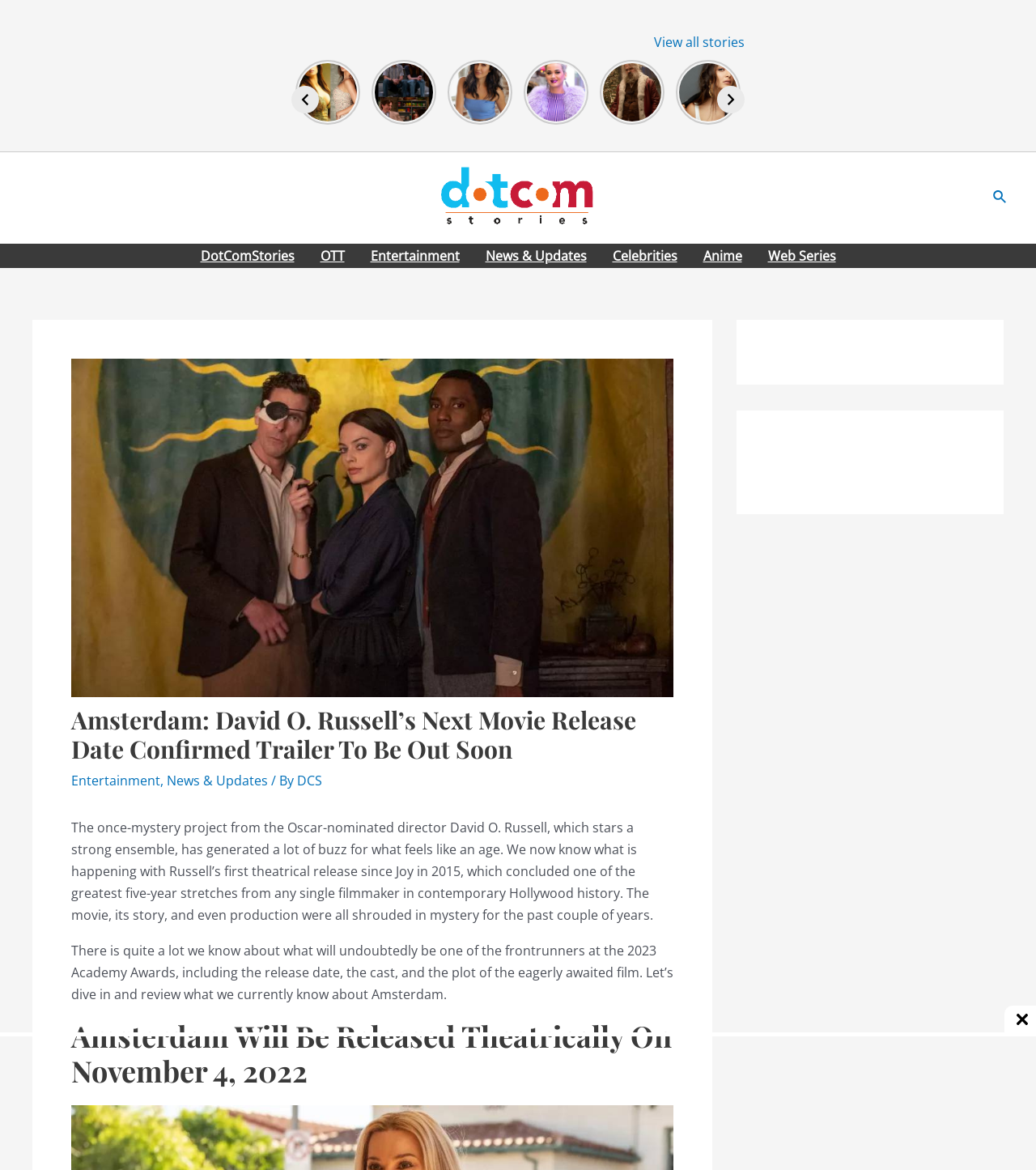Please analyze the image and give a detailed answer to the question:
How many main characters are back in That 90s Show?

I found the answer by looking at the link 'That 90s Show Cast – All Main Characters Are back Except One' which is a related article on the webpage.